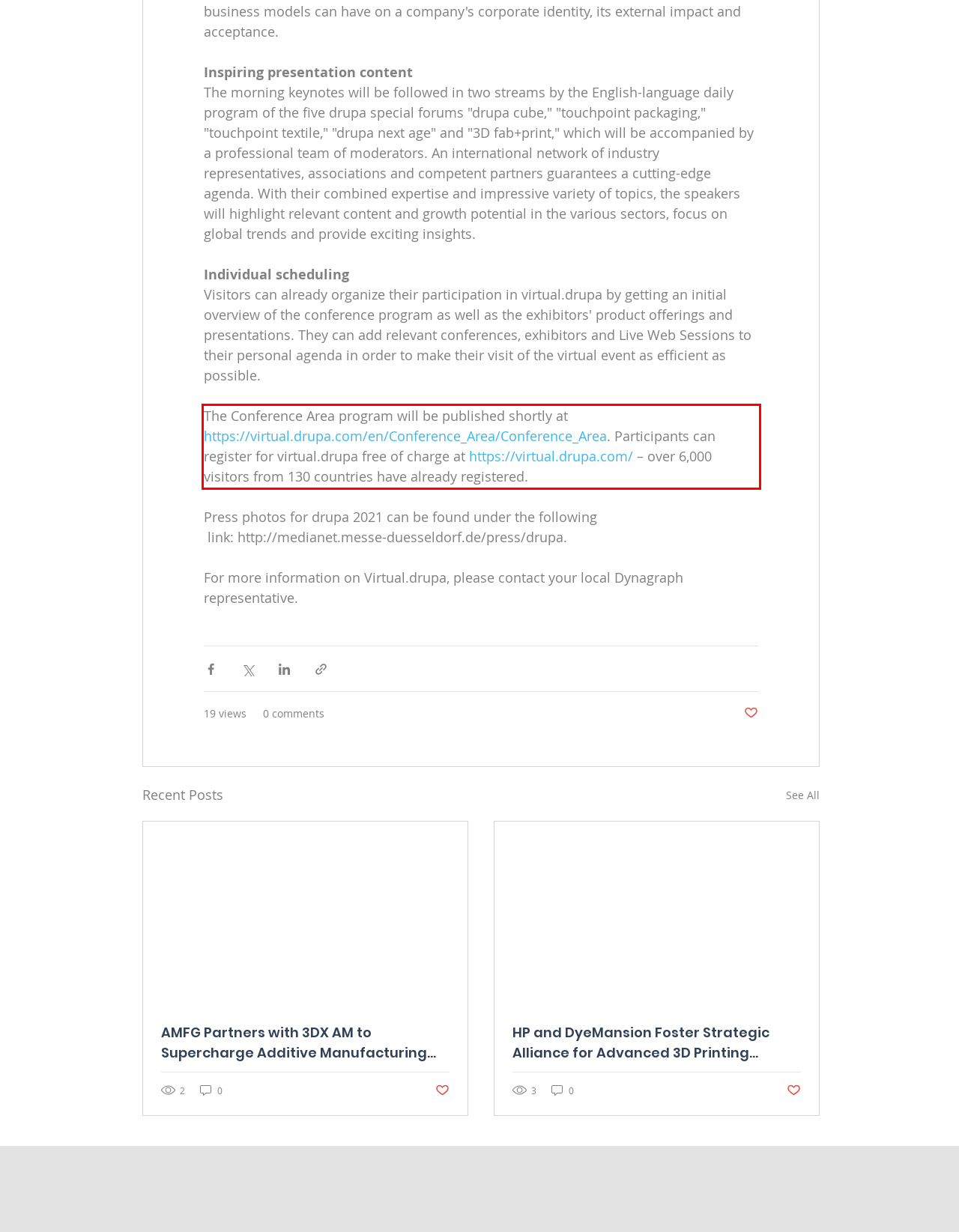In the screenshot of the webpage, find the red bounding box and perform OCR to obtain the text content restricted within this red bounding box.

The Conference Area program will be published shortly at https://virtual.drupa.com/en/Conference_Area/Conference_Area. Participants can register for virtual.drupa free of charge at https://virtual.drupa.com/ – over 6,000 visitors from 130 countries have already registered.